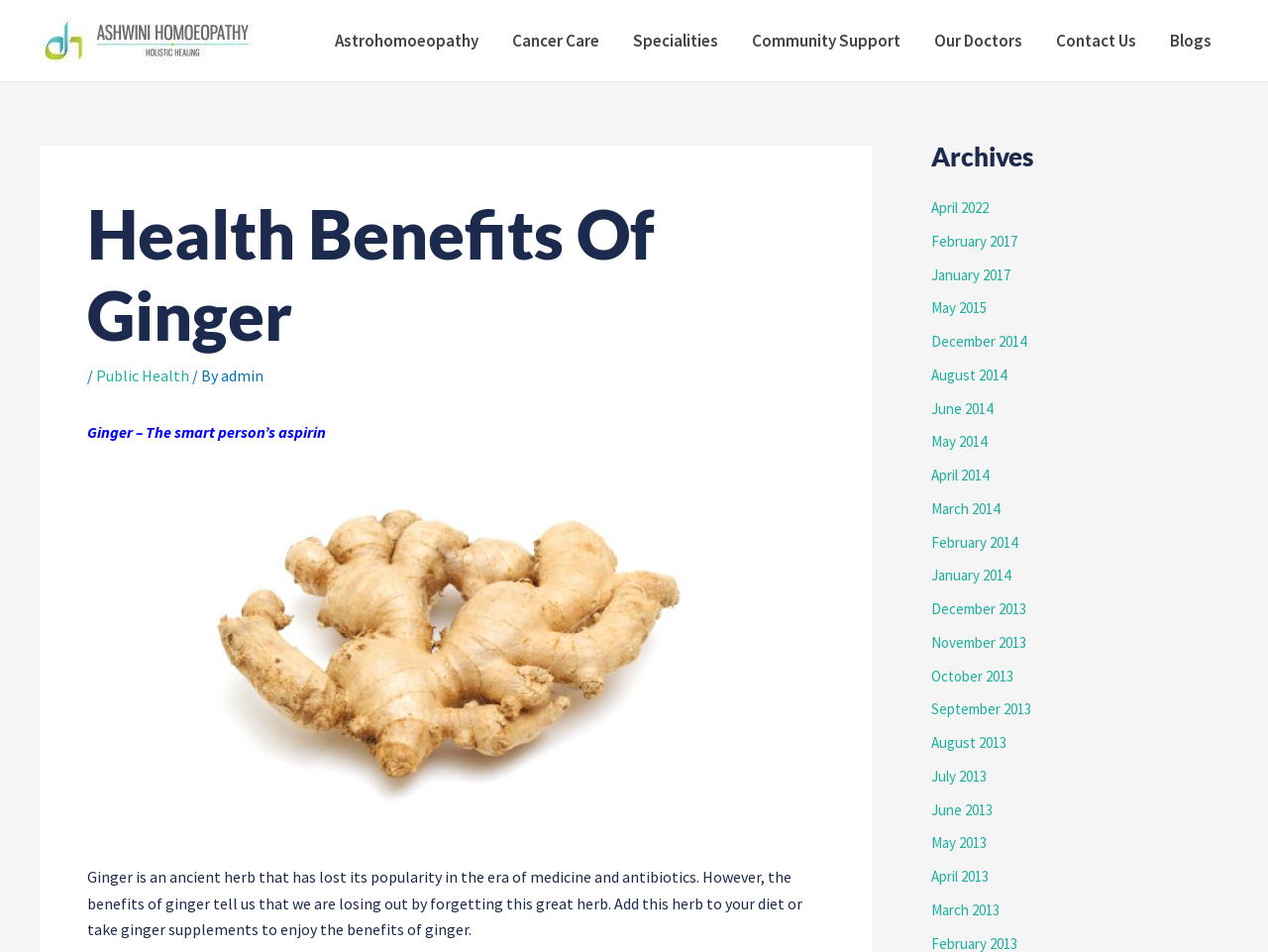Identify the main heading of the webpage and provide its text content.

Health Benefits Of Ginger